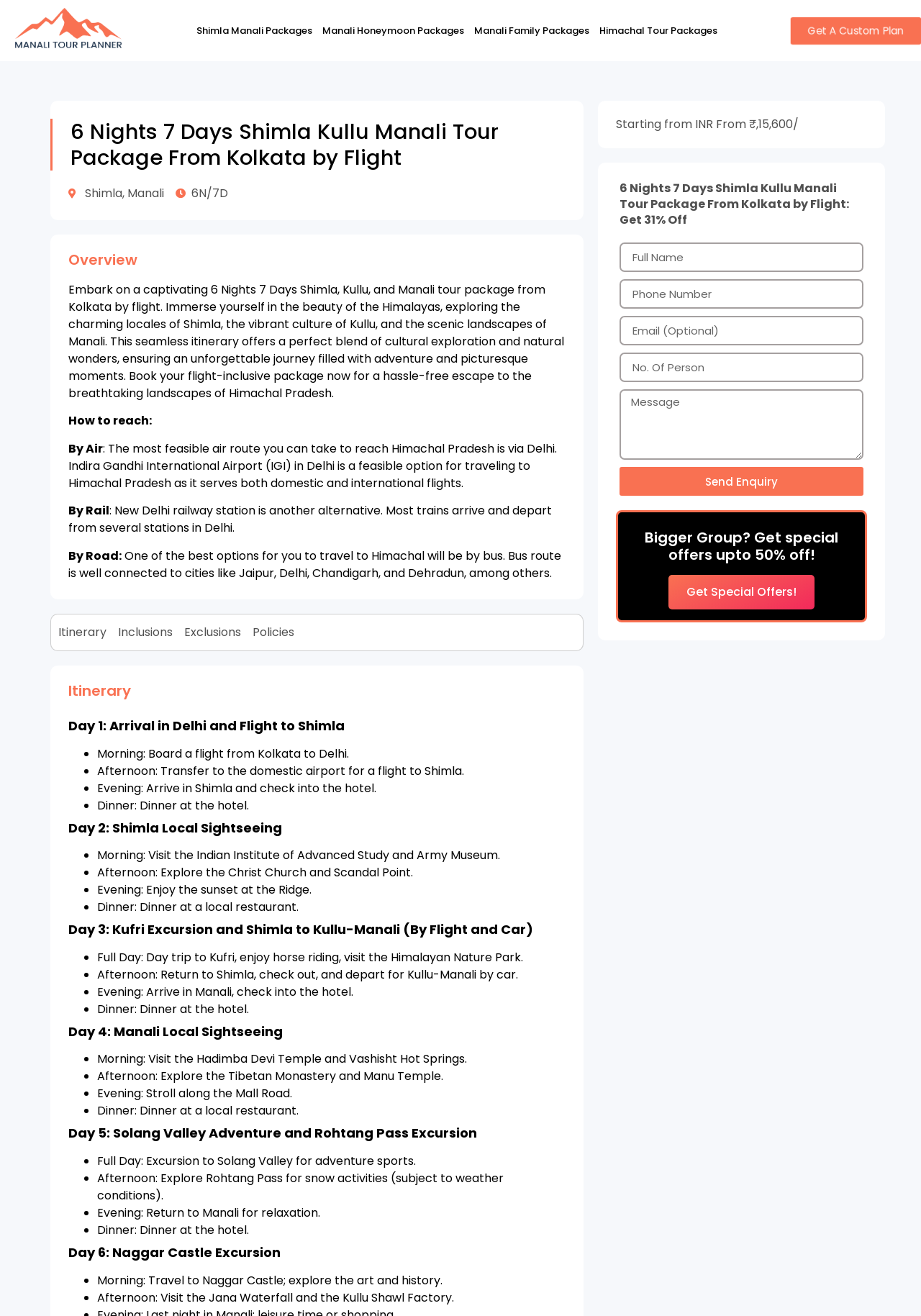Look at the image and give a detailed response to the following question: What is the duration of the tour package?

The duration of the tour package can be found in the heading '6 Nights 7 Days Shimla Kullu Manali Tour Package From Kolkata by Flight' which is located at the top of the webpage. This heading indicates that the tour package lasts for 6 nights and 7 days.